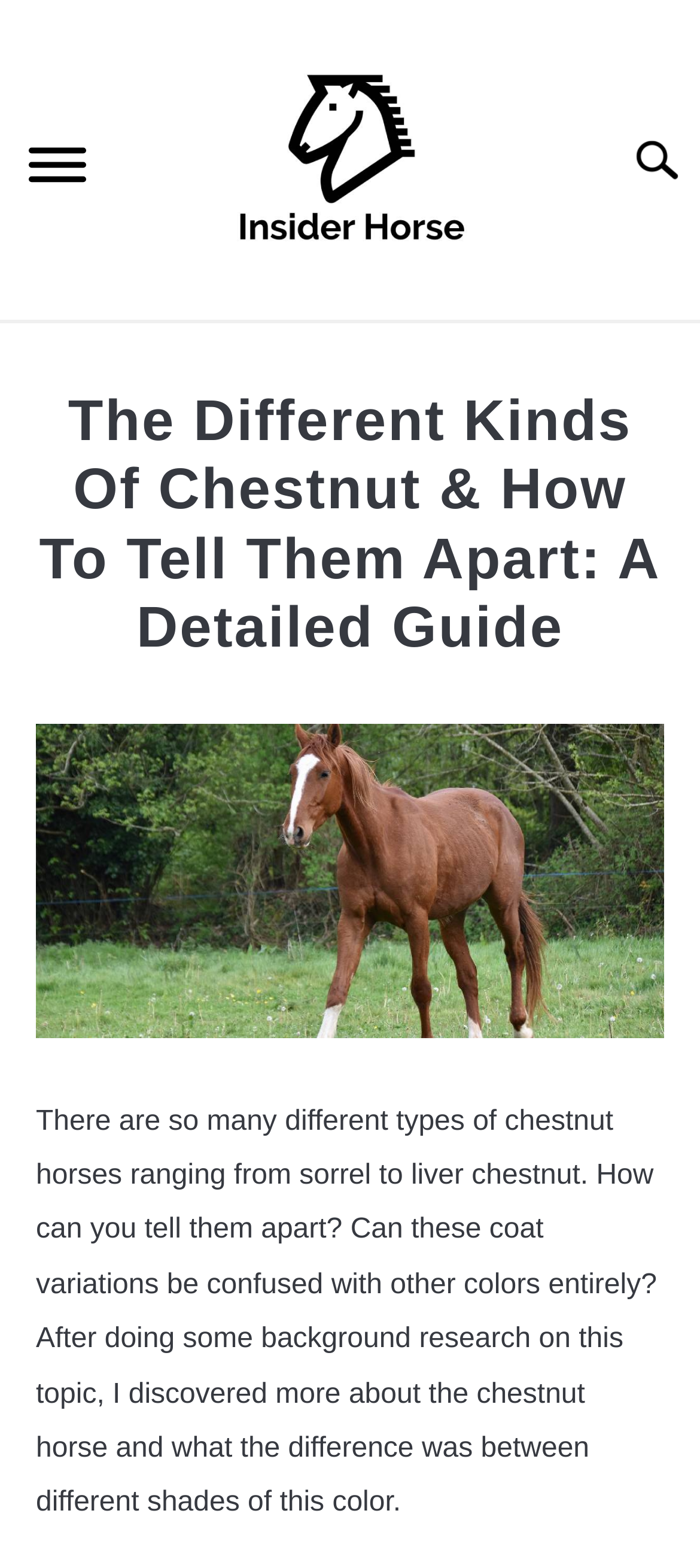From the element description MENU, predict the bounding box coordinates of the UI element. The coordinates must be specified in the format (top-left x, top-left y, bottom-right x, bottom-right y) and should be within the 0 to 1 range.

[0.0, 0.076, 0.164, 0.142]